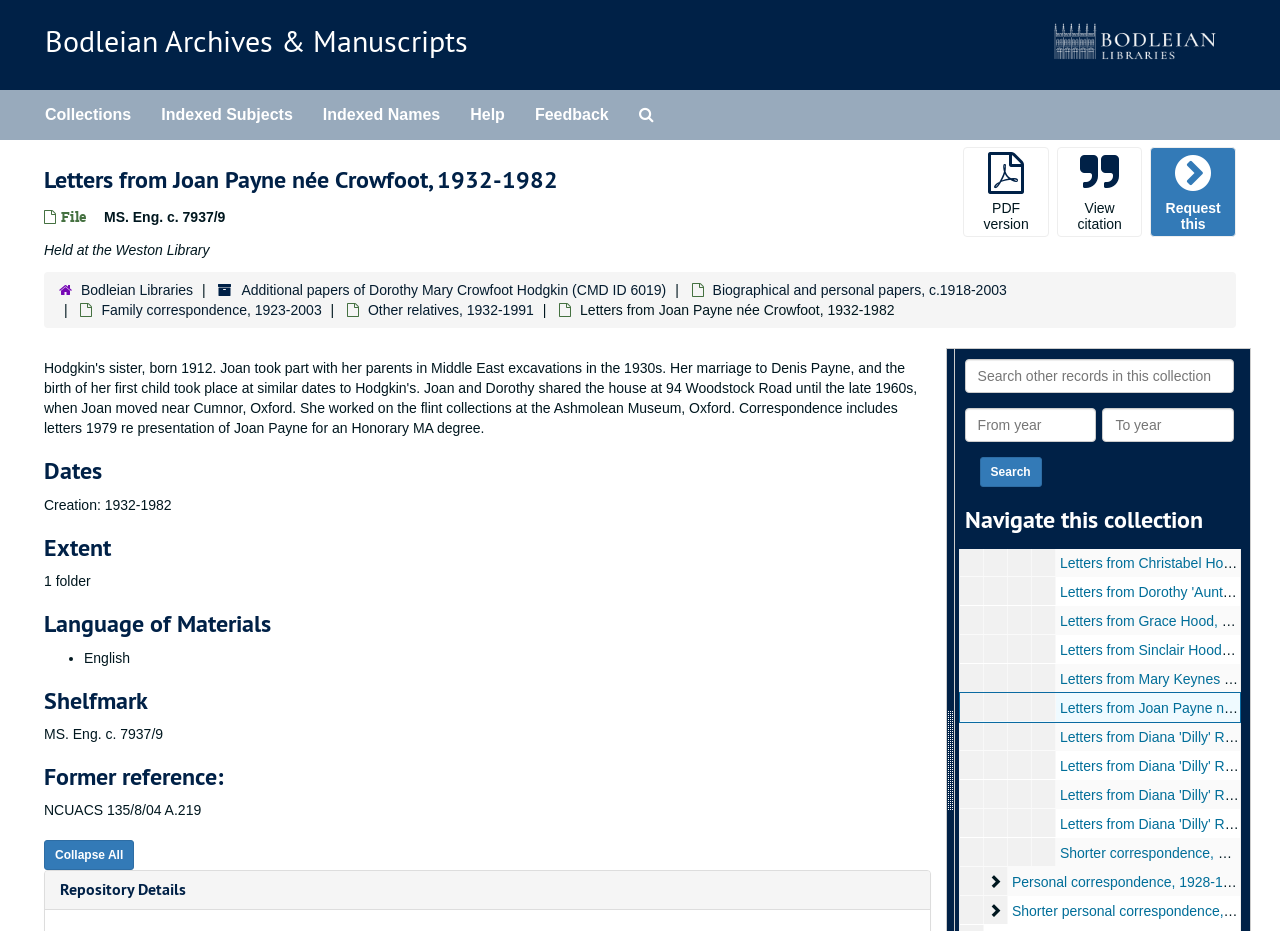Based on the element description: "Help", identify the bounding box coordinates for this UI element. The coordinates must be four float numbers between 0 and 1, listed as [left, top, right, bottom].

[0.356, 0.097, 0.406, 0.15]